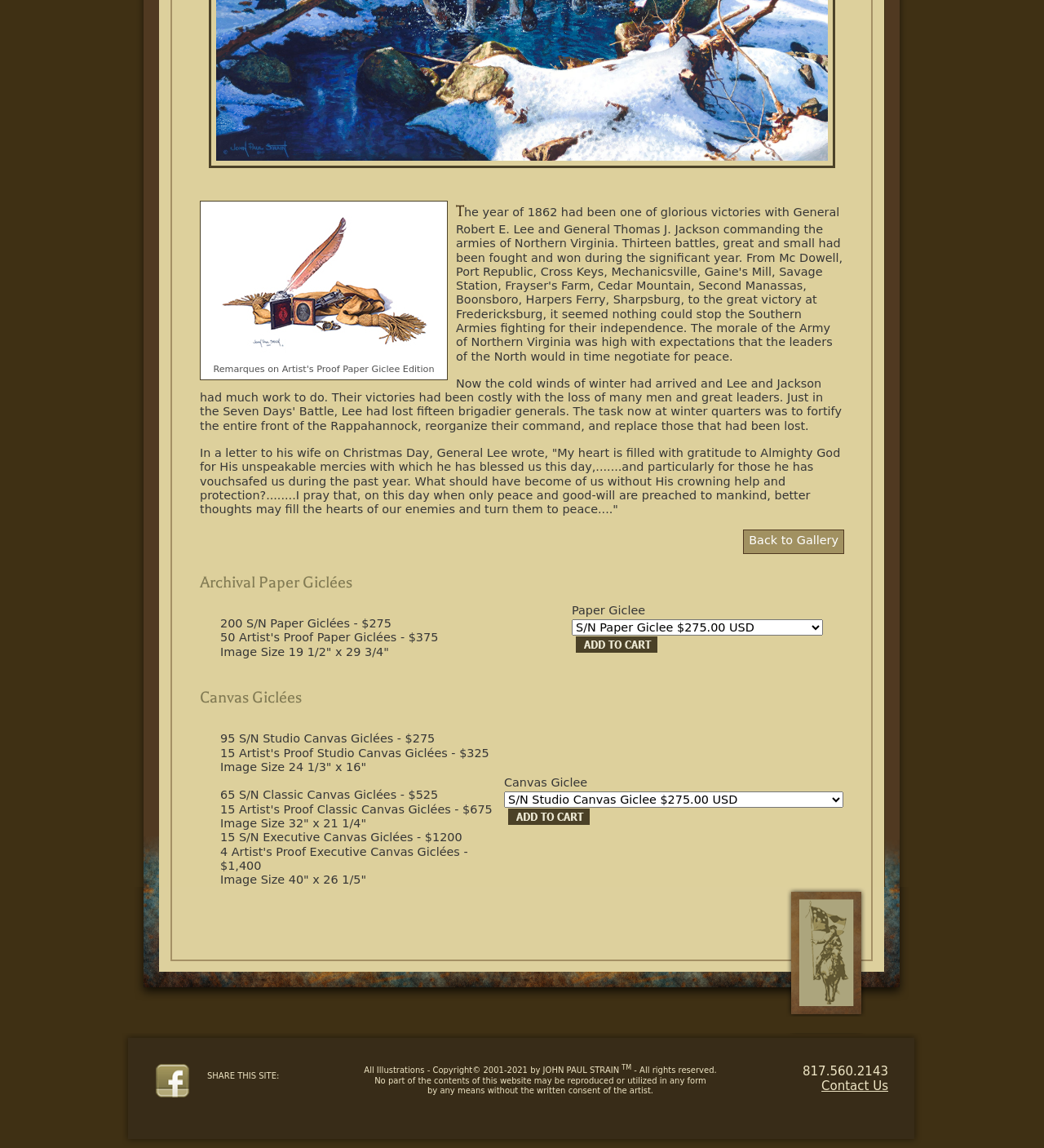Respond to the question below with a concise word or phrase:
What is the price of the S/N Paper Giclée?

$275.00 USD